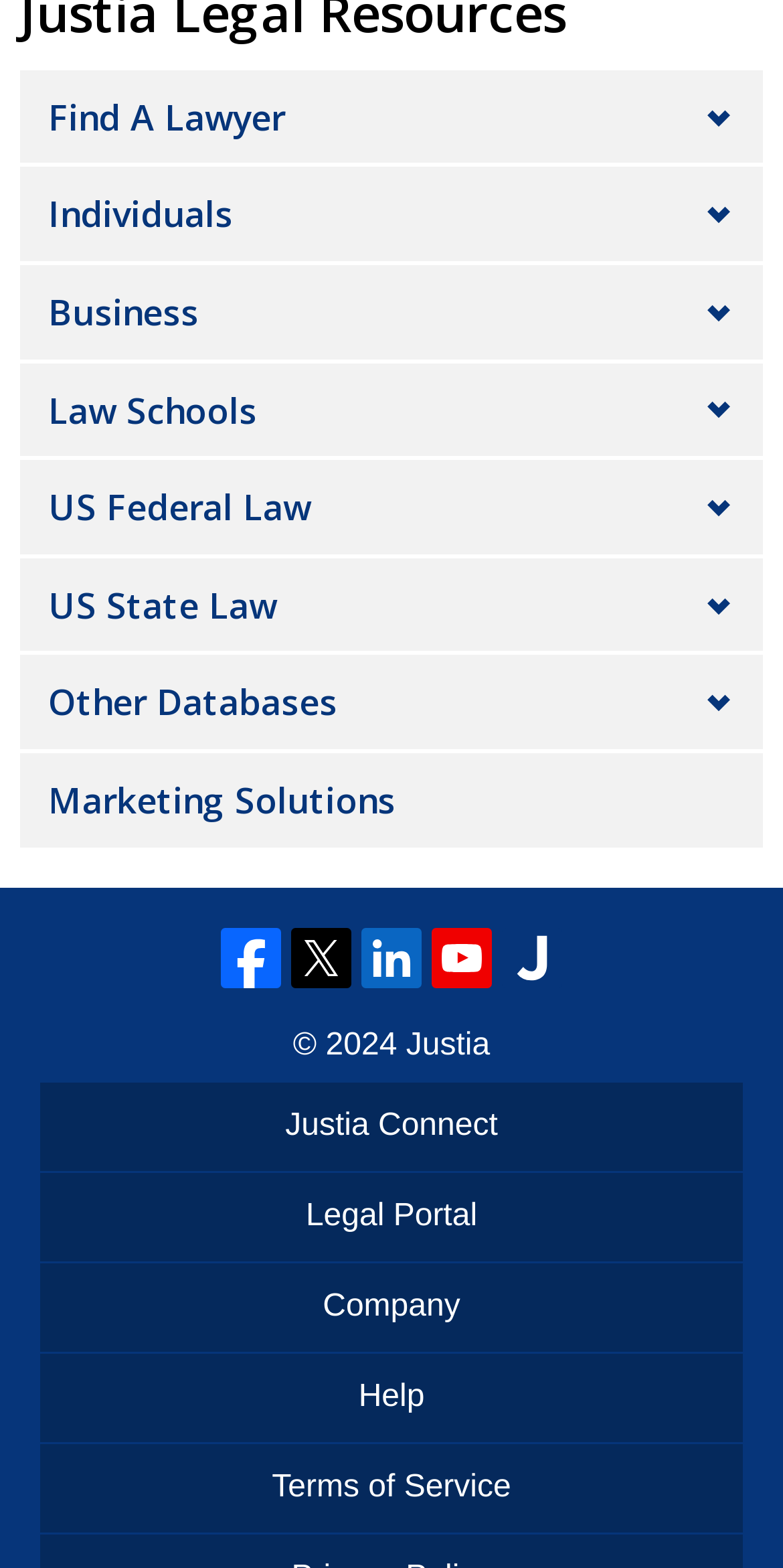Please determine the bounding box of the UI element that matches this description: Individuals. The coordinates should be given as (top-left x, top-left y, bottom-right x, bottom-right y), with all values between 0 and 1.

[0.062, 0.121, 0.297, 0.152]